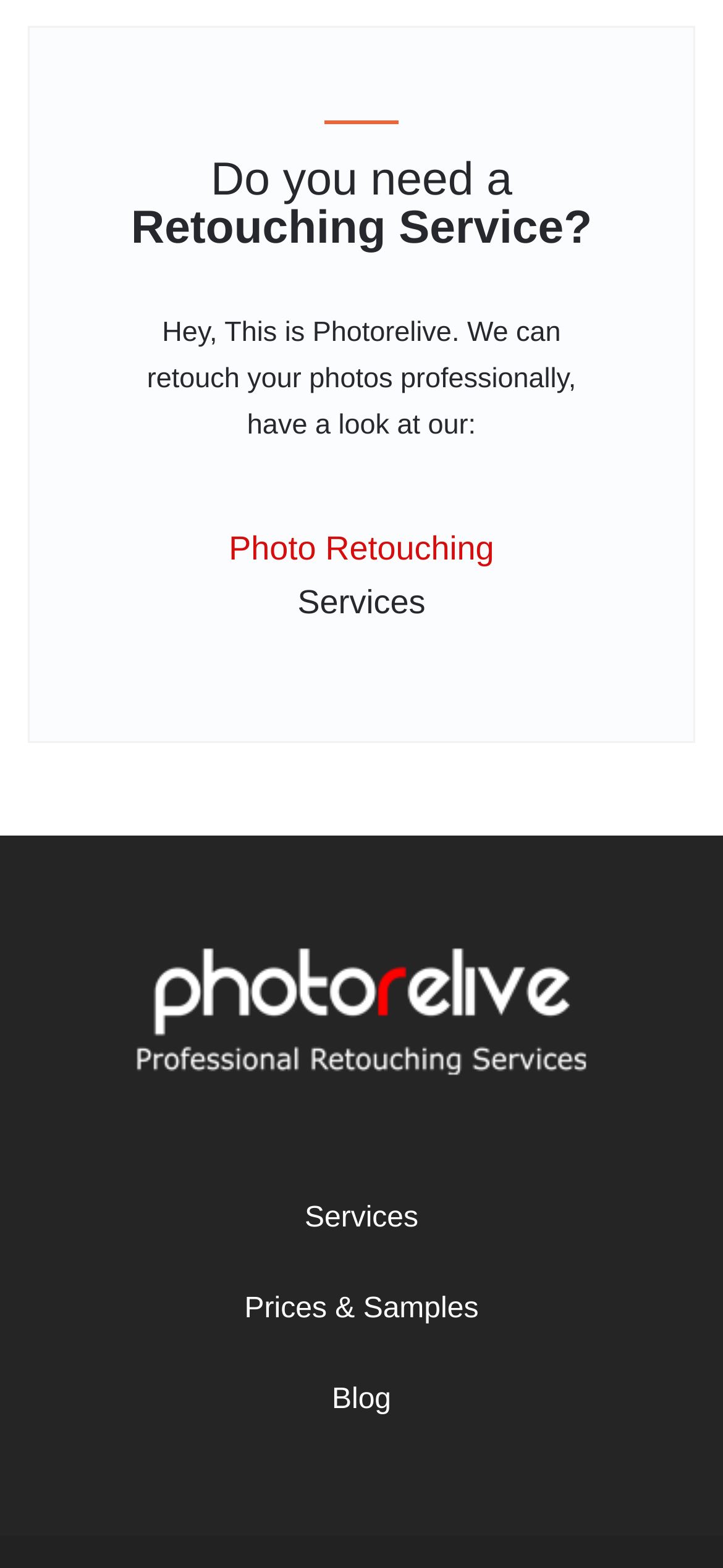Give a concise answer using one word or a phrase to the following question:
How many sections are there on the webpage?

4